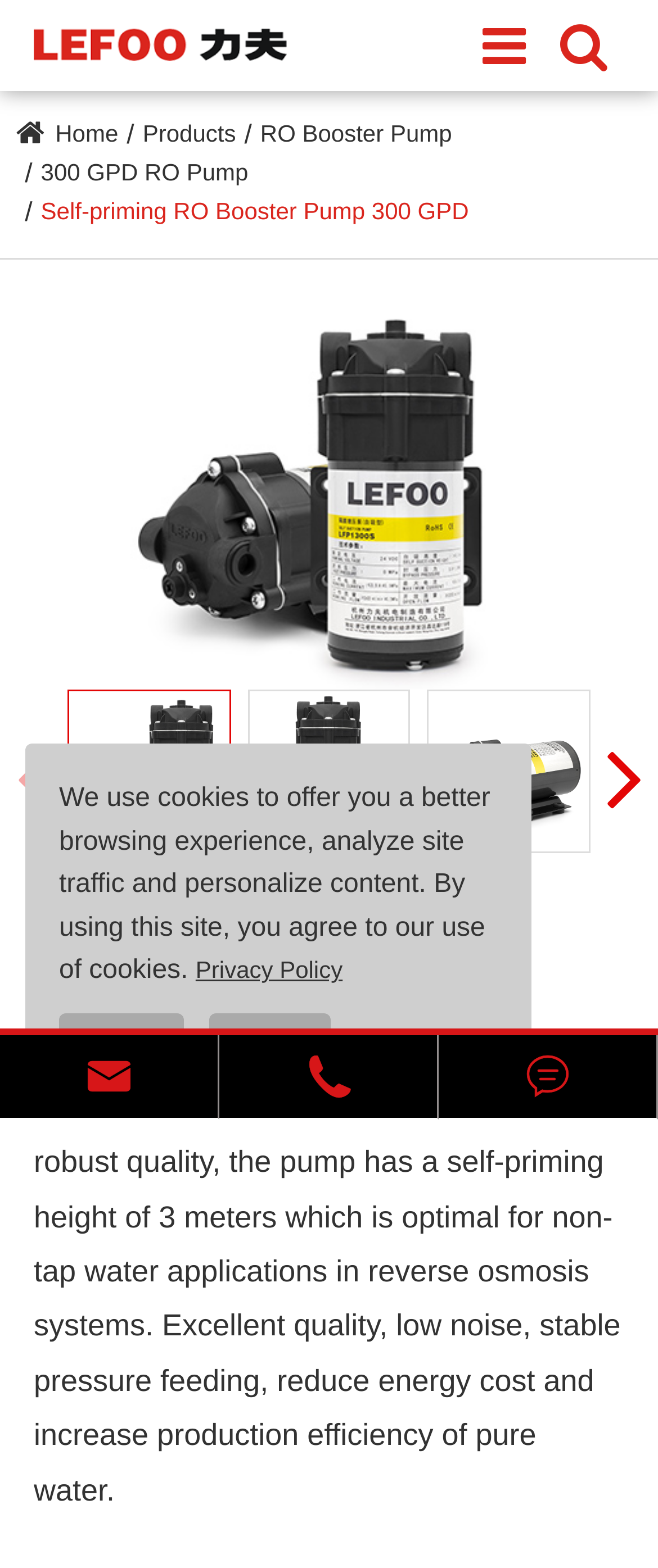Locate the bounding box coordinates of the segment that needs to be clicked to meet this instruction: "Click the Home link".

[0.084, 0.076, 0.18, 0.094]